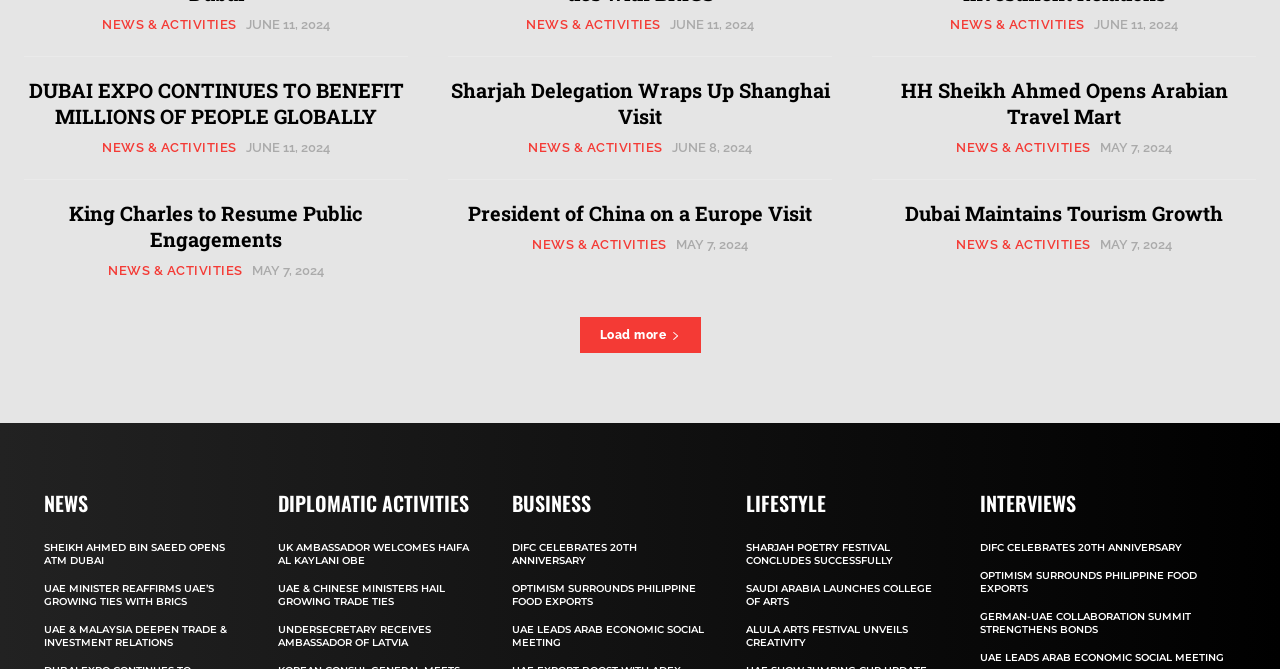What is the title of the news with the date 'MAY 7, 2024' and category 'NEWS'?
Using the image, elaborate on the answer with as much detail as possible.

I found the news with the date 'MAY 7, 2024' and category 'NEWS', and its title is 'King Charles to Resume Public Engagements'.